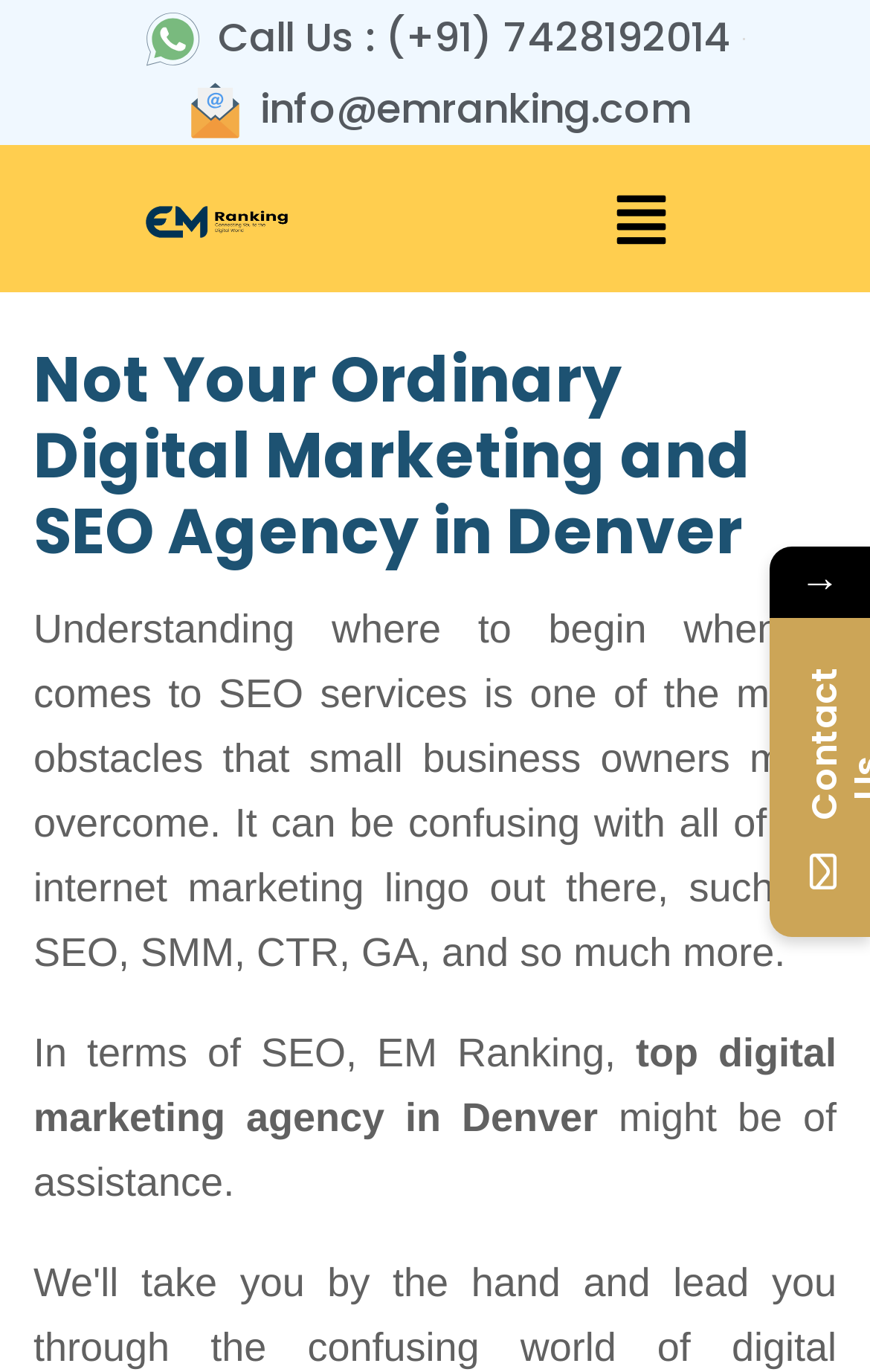Based on the element description, predict the bounding box coordinates (top-left x, top-left y, bottom-right x, bottom-right y) for the UI element in the screenshot: Created with Fabric.js 1.7.22 info@emranking.com

[0.206, 0.054, 0.794, 0.106]